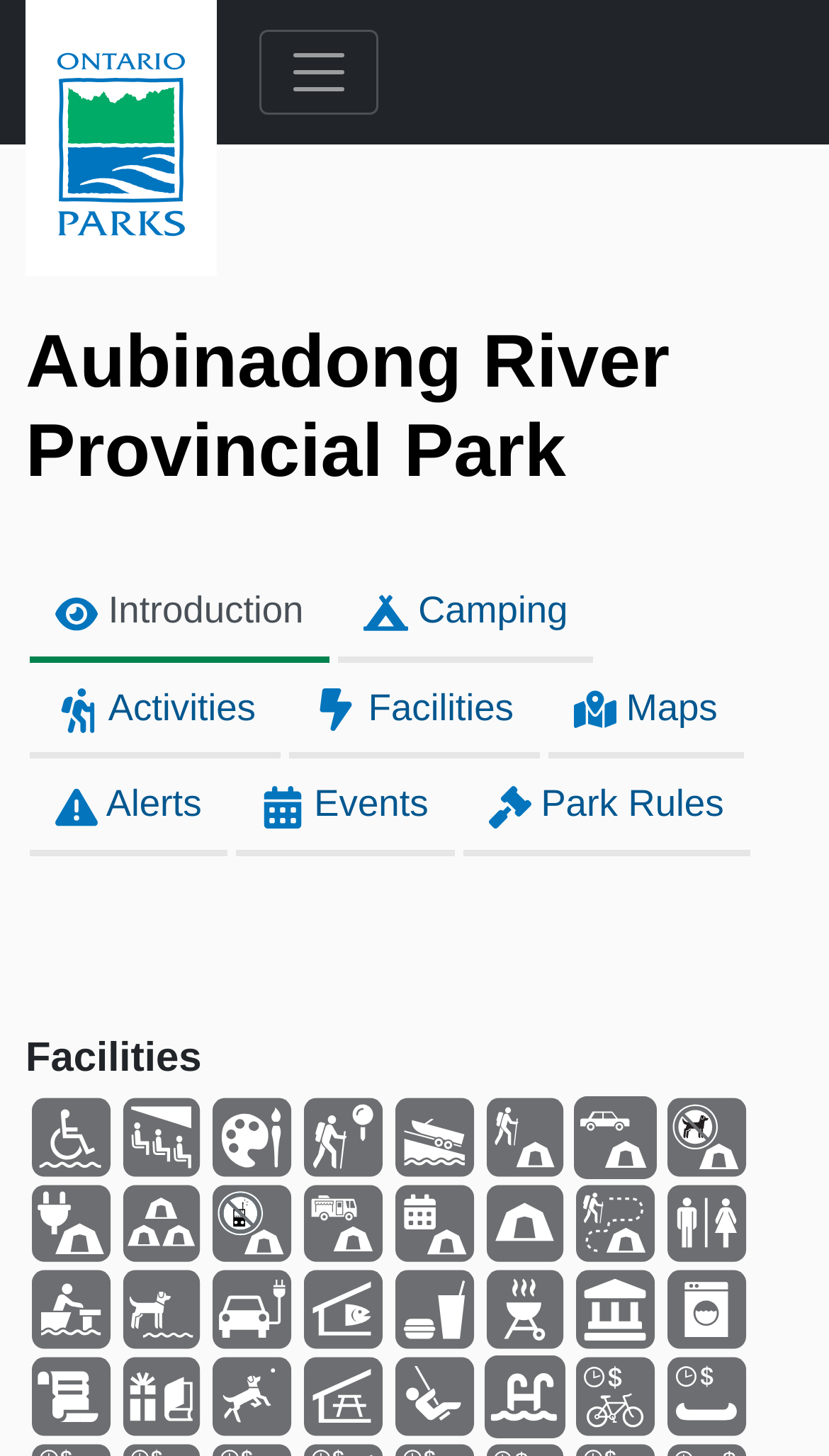Please identify the bounding box coordinates of the element that needs to be clicked to perform the following instruction: "Toggle the navigation menu".

[0.313, 0.02, 0.456, 0.079]